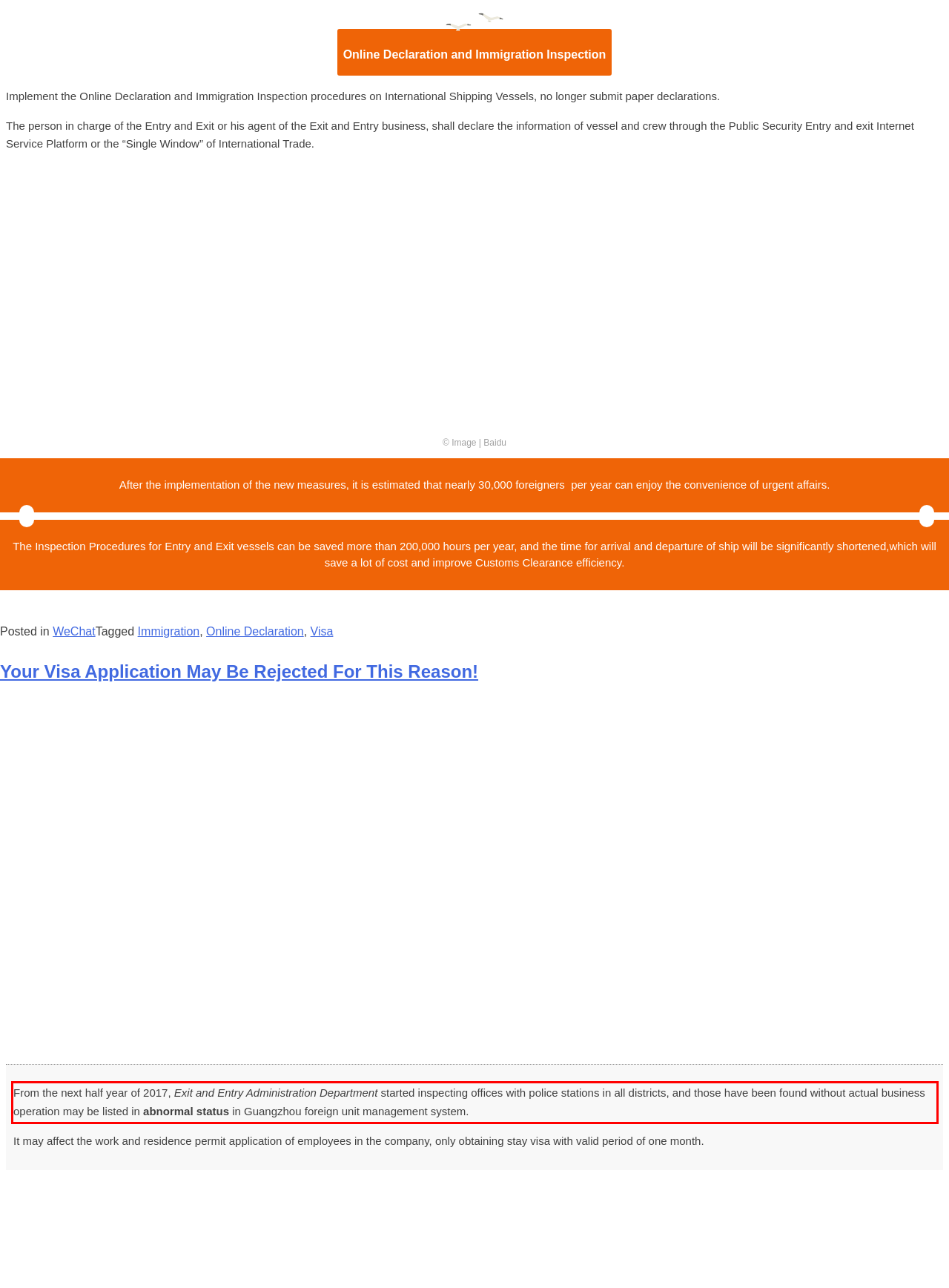There is a UI element on the webpage screenshot marked by a red bounding box. Extract and generate the text content from within this red box.

From the next half year of 2017, Exit and Entry Administration Department started inspecting offices with police stations in all districts, and those have been found without actual business operation may be listed in abnormal status in Guangzhou foreign unit management system.